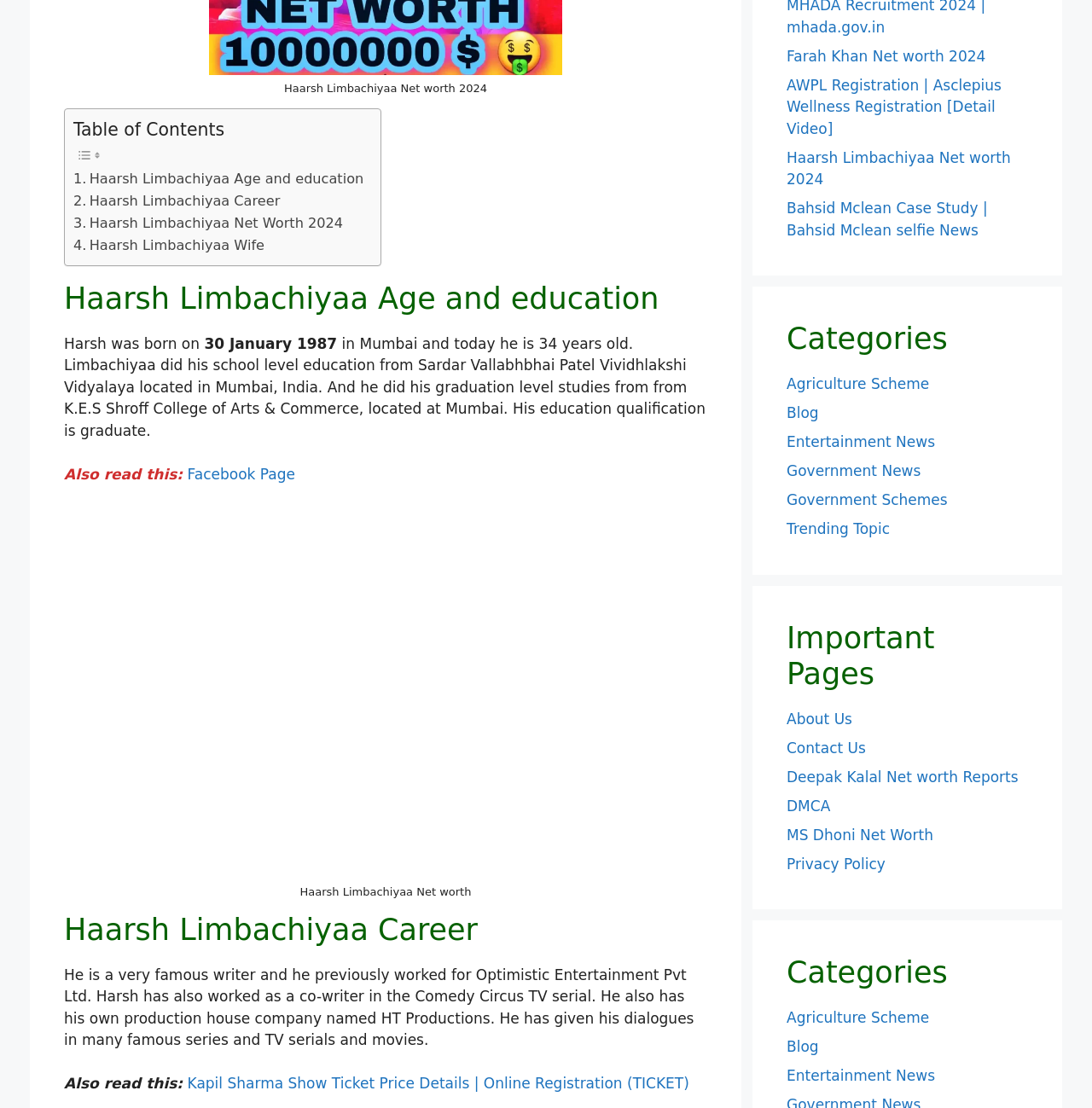Find the bounding box coordinates for the element described here: "Agriculture Scheme".

[0.72, 0.339, 0.851, 0.354]